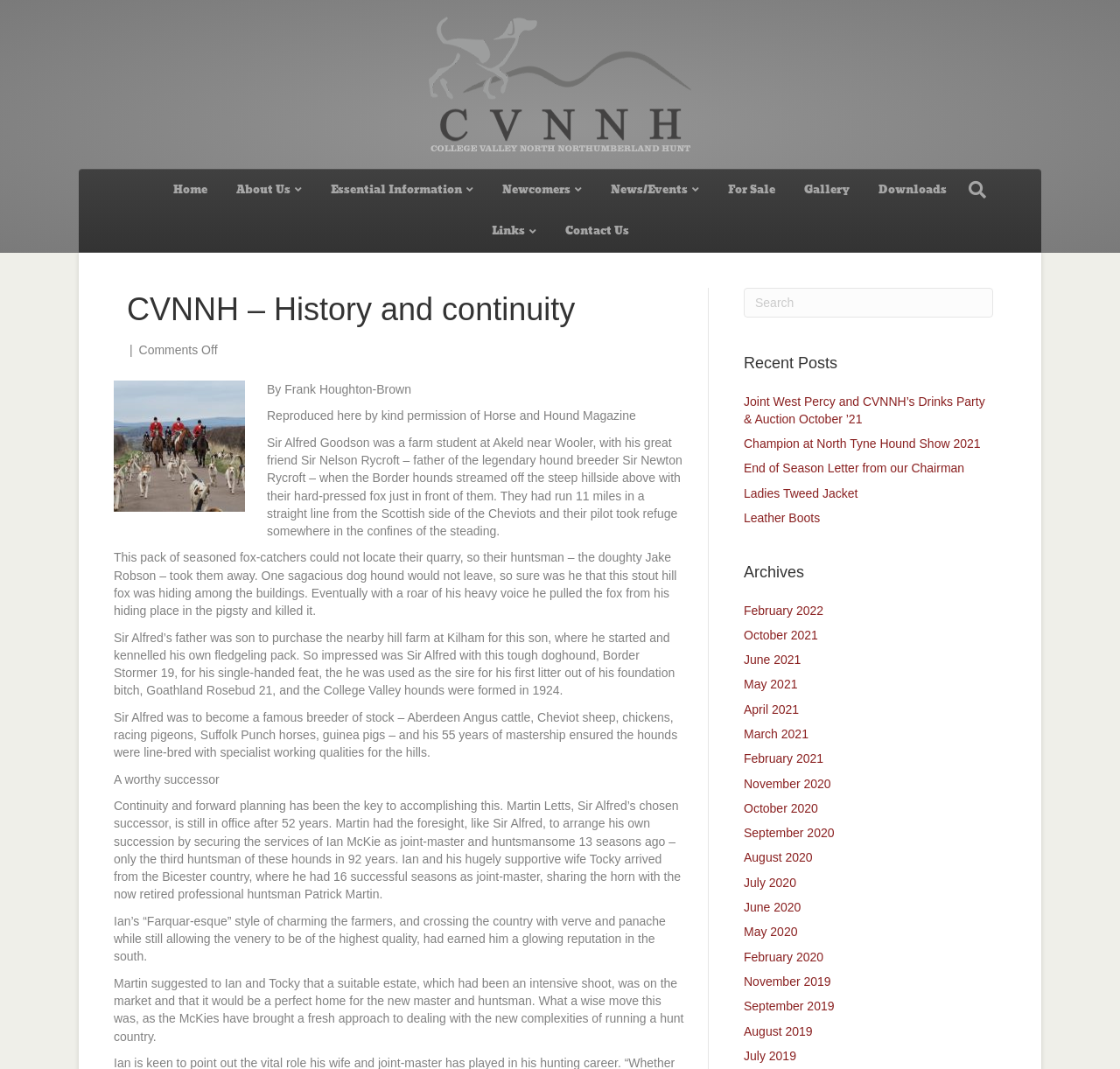What is the headline of the webpage?

CVNNH – History and continuity